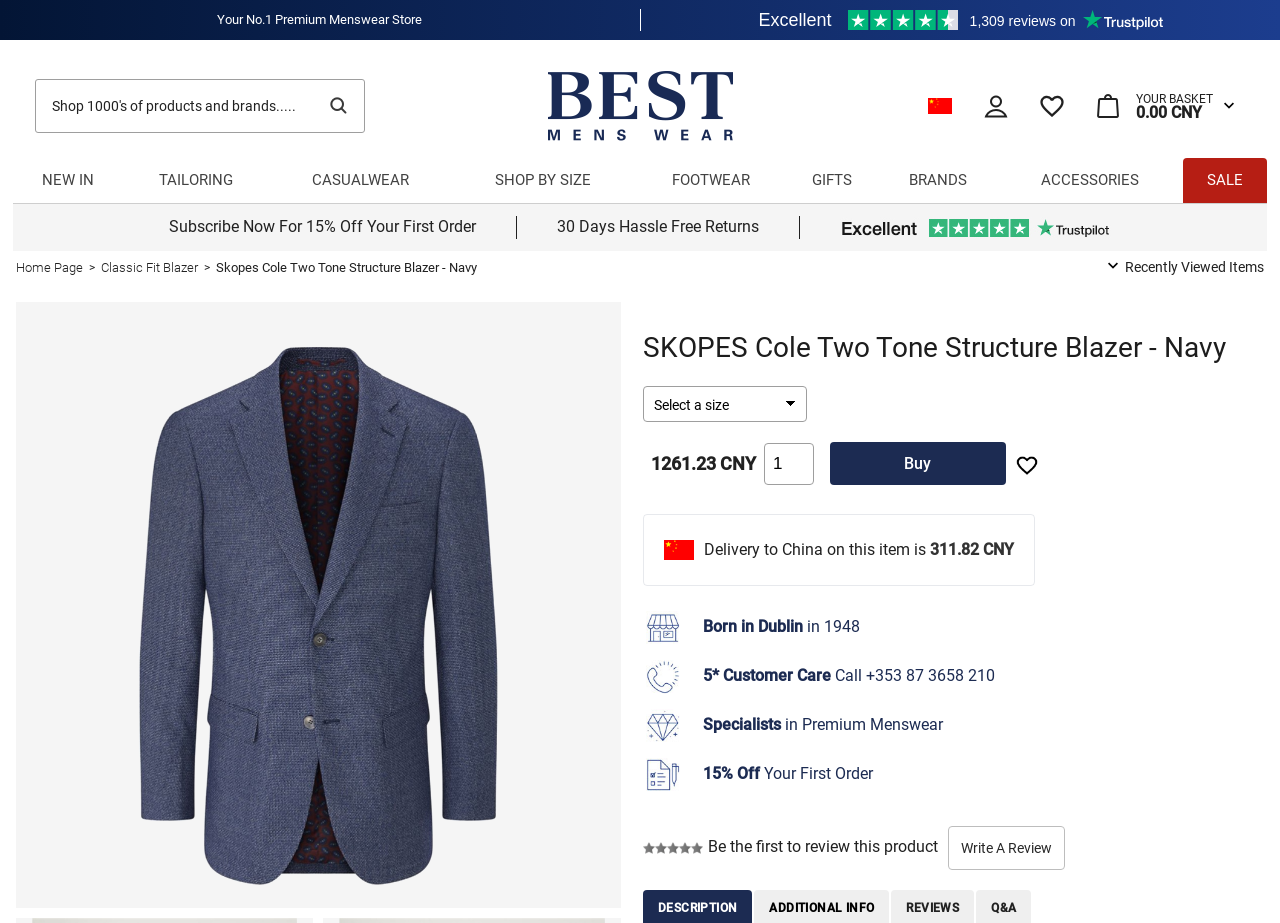Can you determine the bounding box coordinates of the area that needs to be clicked to fulfill the following instruction: "Visit The Japan Foundation, New York homepage"?

None